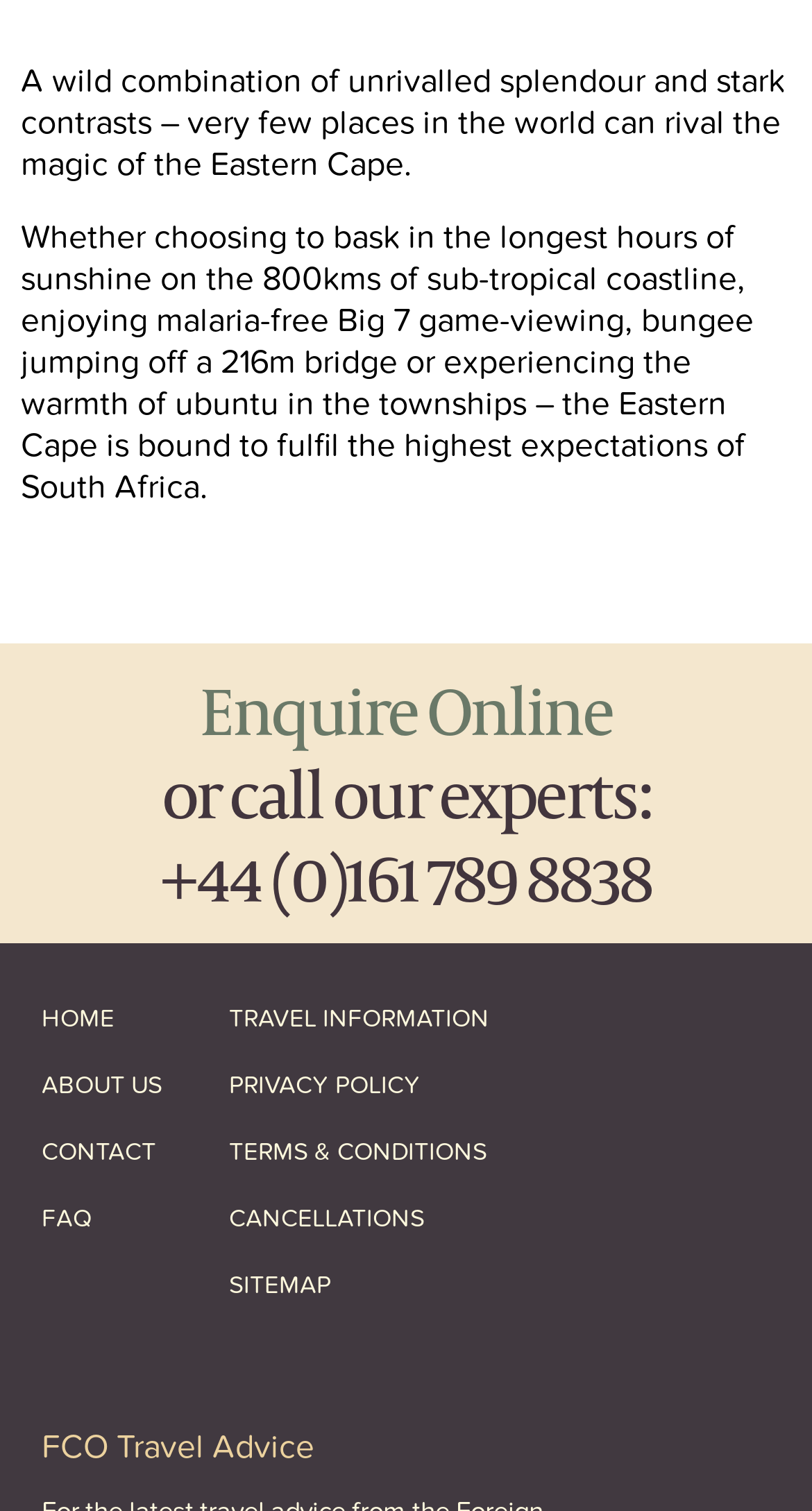Indicate the bounding box coordinates of the element that must be clicked to execute the instruction: "Enquire online". The coordinates should be given as four float numbers between 0 and 1, i.e., [left, top, right, bottom].

[0.246, 0.439, 0.754, 0.498]